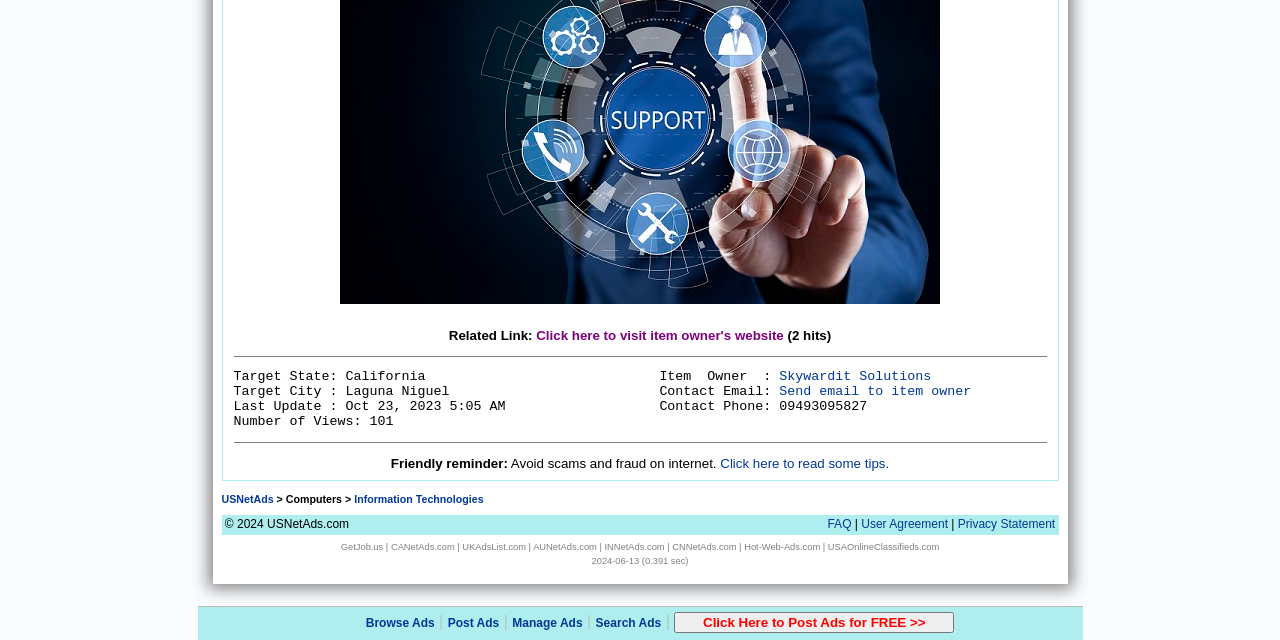Bounding box coordinates are specified in the format (top-left x, top-left y, bottom-right x, bottom-right y). All values are floating point numbers bounded between 0 and 1. Please provide the bounding box coordinate of the region this sentence describes: Privacy Statement

[0.748, 0.807, 0.824, 0.829]